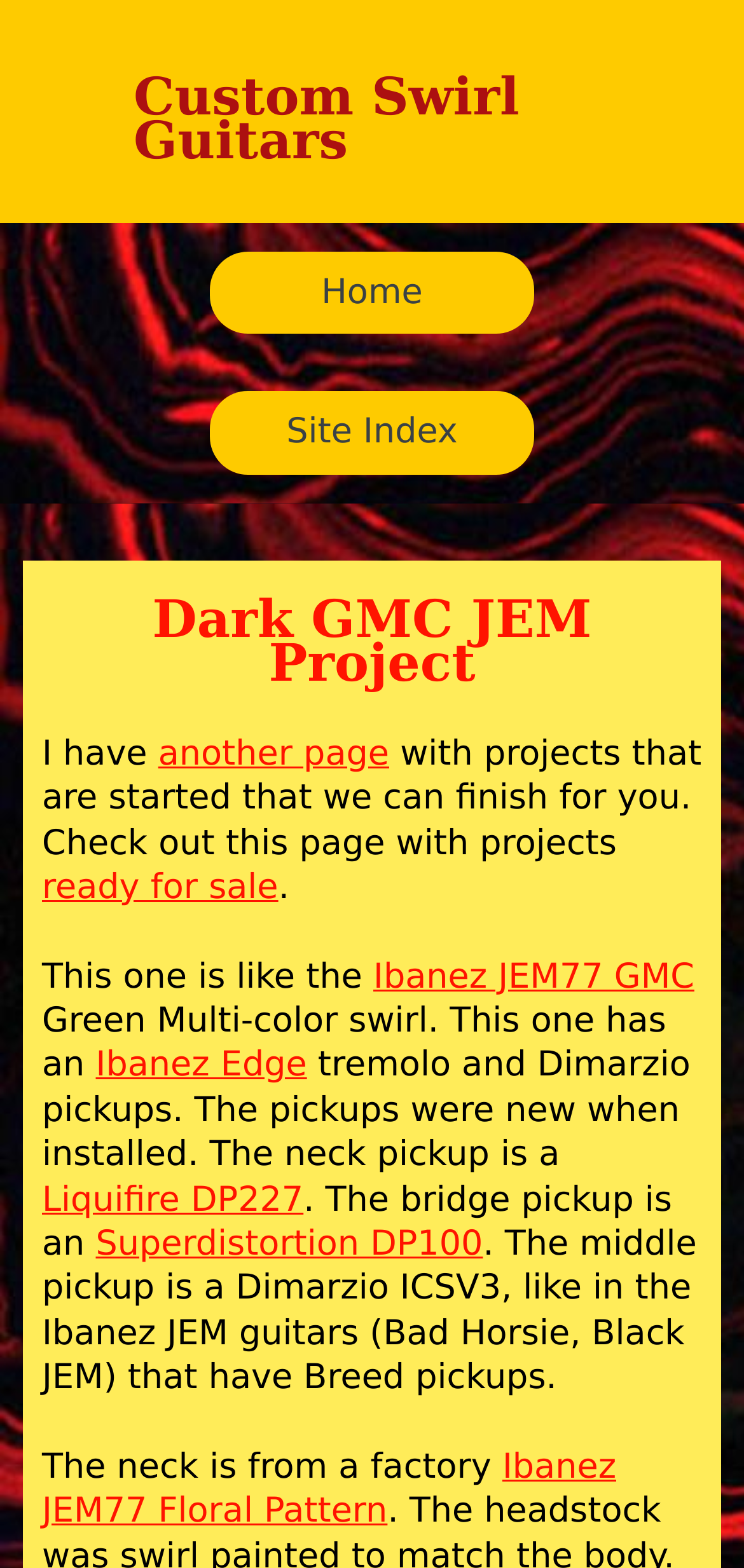What is the origin of the neck on the featured guitar?
Refer to the image and provide a one-word or short phrase answer.

Factory